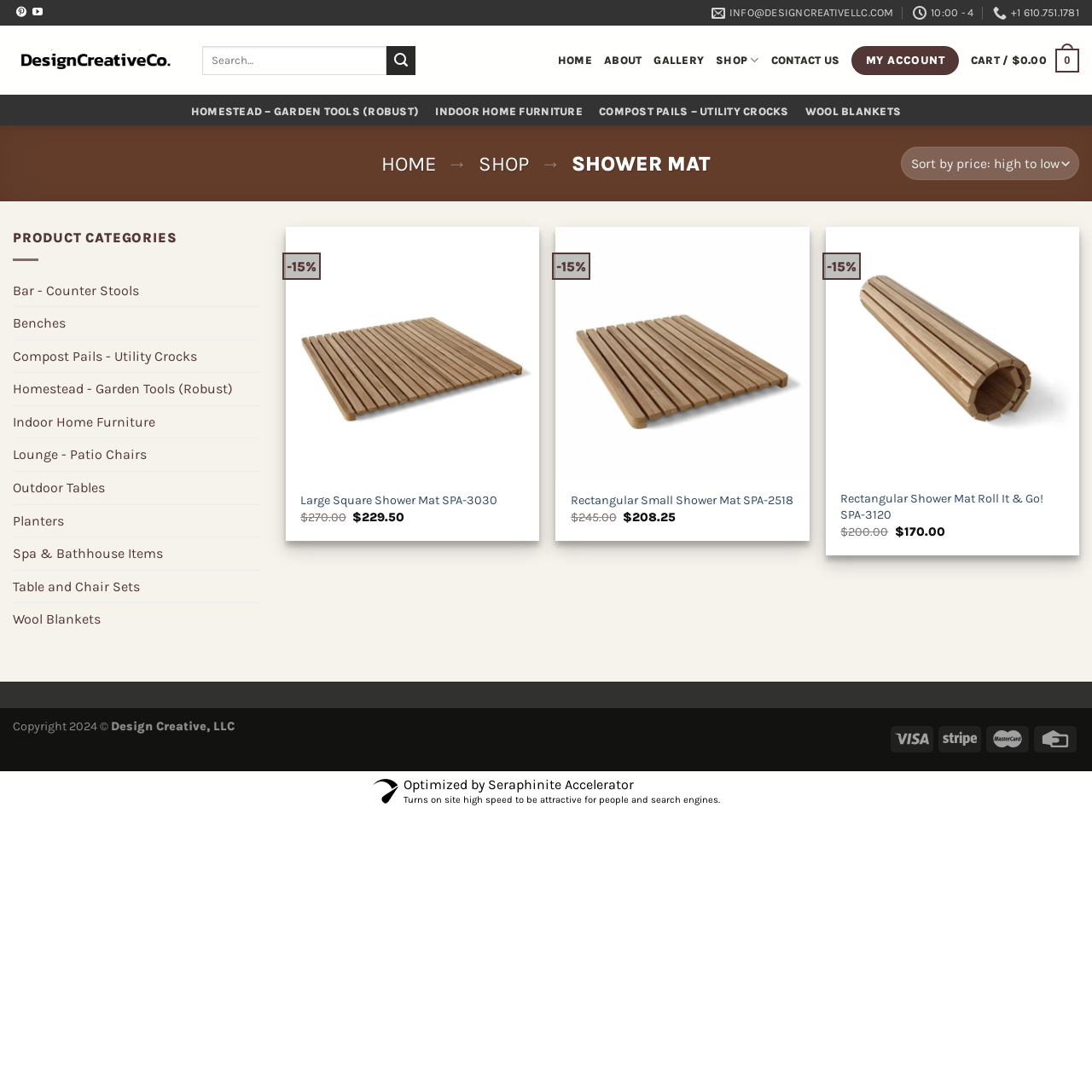Determine the bounding box coordinates of the clickable element necessary to fulfill the instruction: "View the HOME page". Provide the coordinates as four float numbers within the 0 to 1 range, i.e., [left, top, right, bottom].

[0.511, 0.042, 0.542, 0.069]